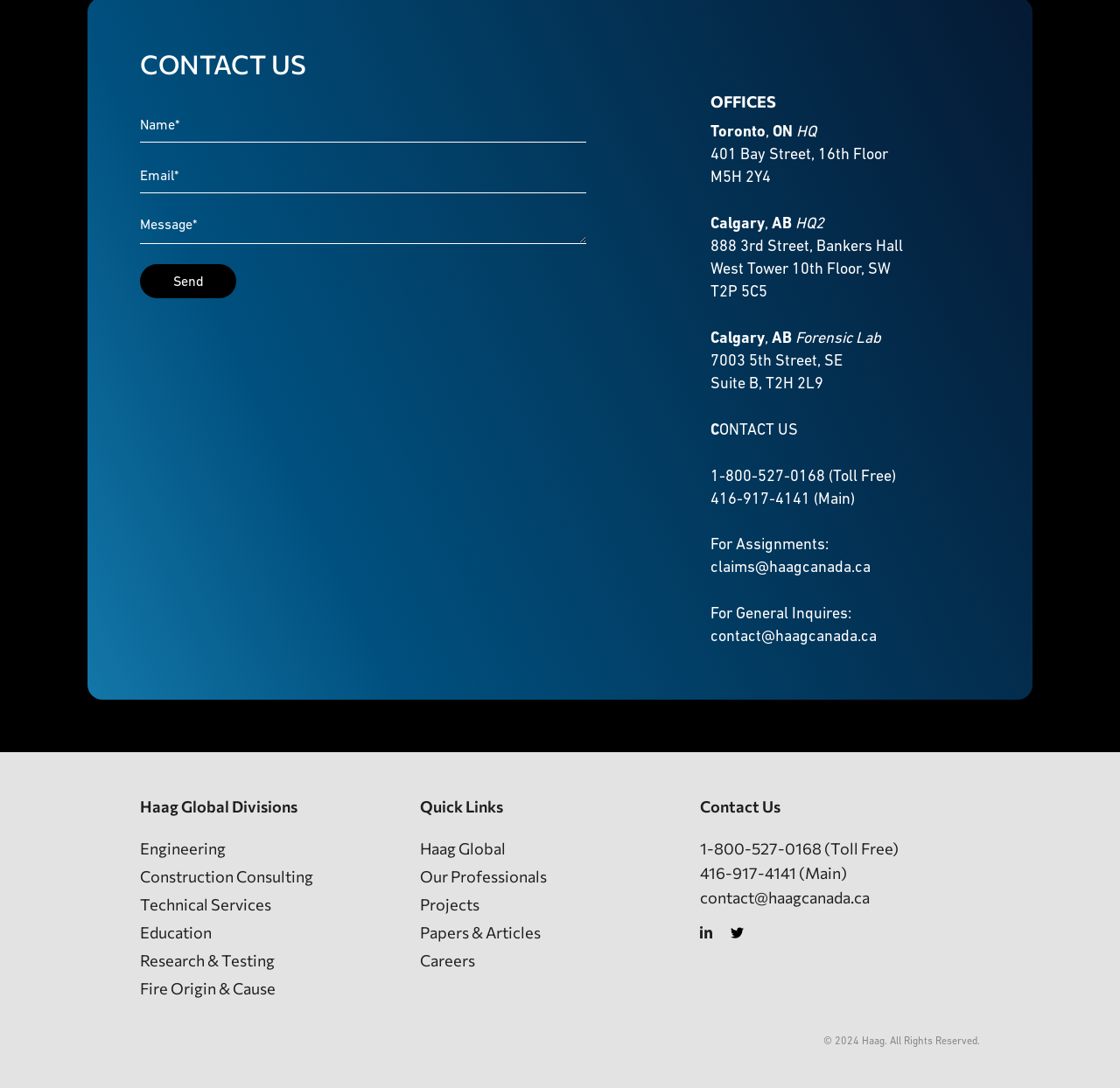Kindly provide the bounding box coordinates of the section you need to click on to fulfill the given instruction: "sign on to the system".

None